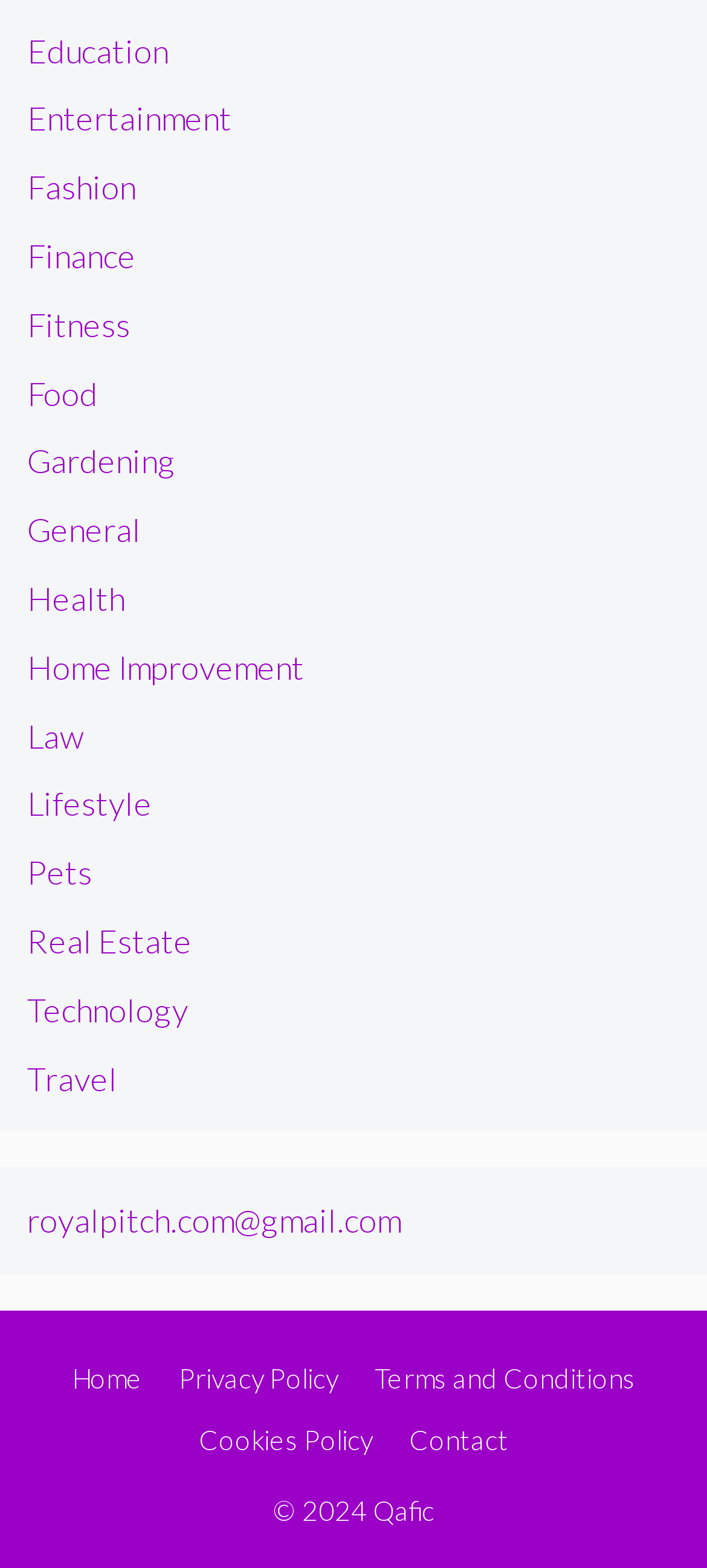Please provide a one-word or phrase answer to the question: 
How many categories are listed on the webpage?

15